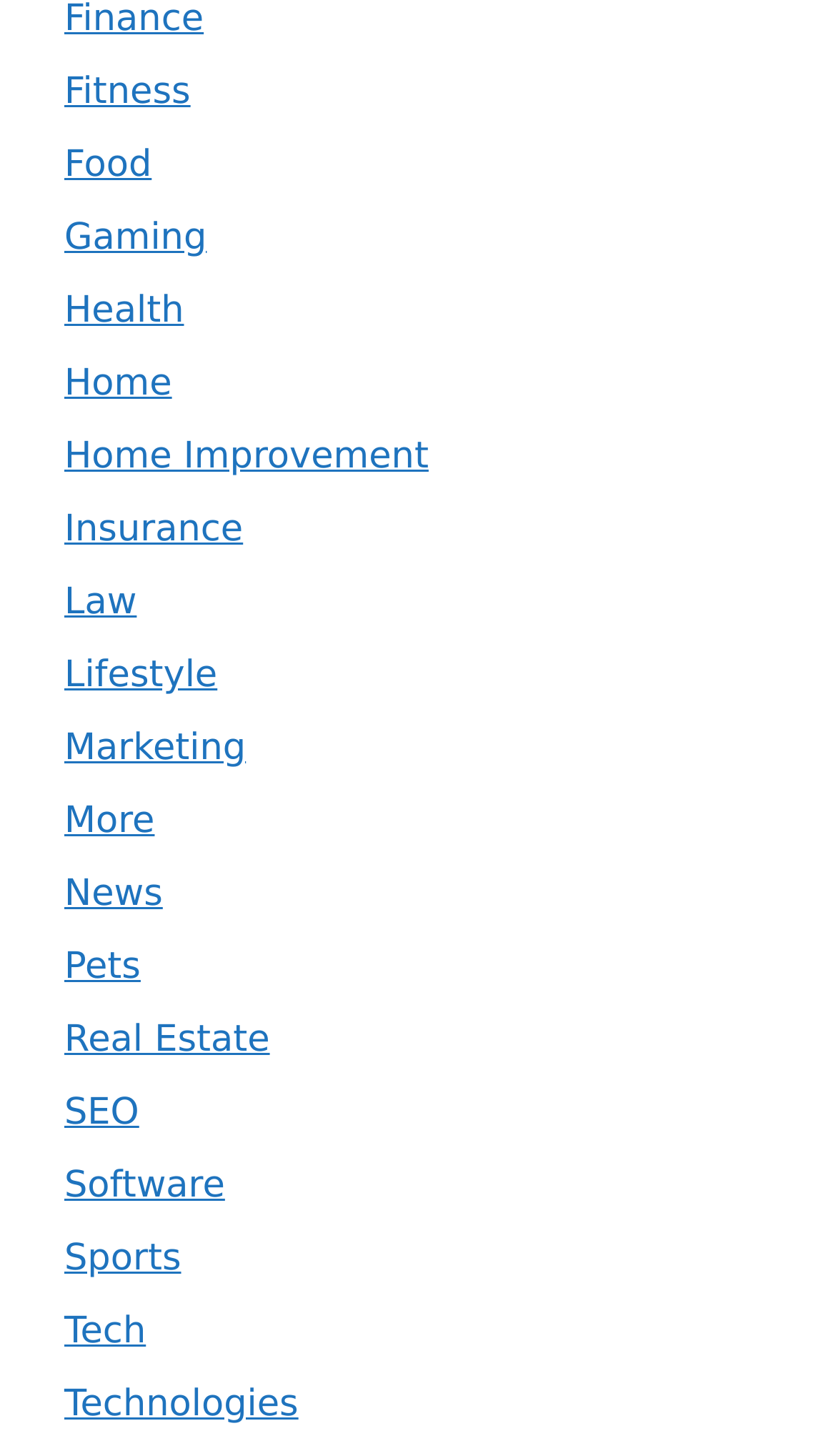Please specify the bounding box coordinates of the clickable section necessary to execute the following command: "go to Home Improvement".

[0.077, 0.299, 0.513, 0.329]